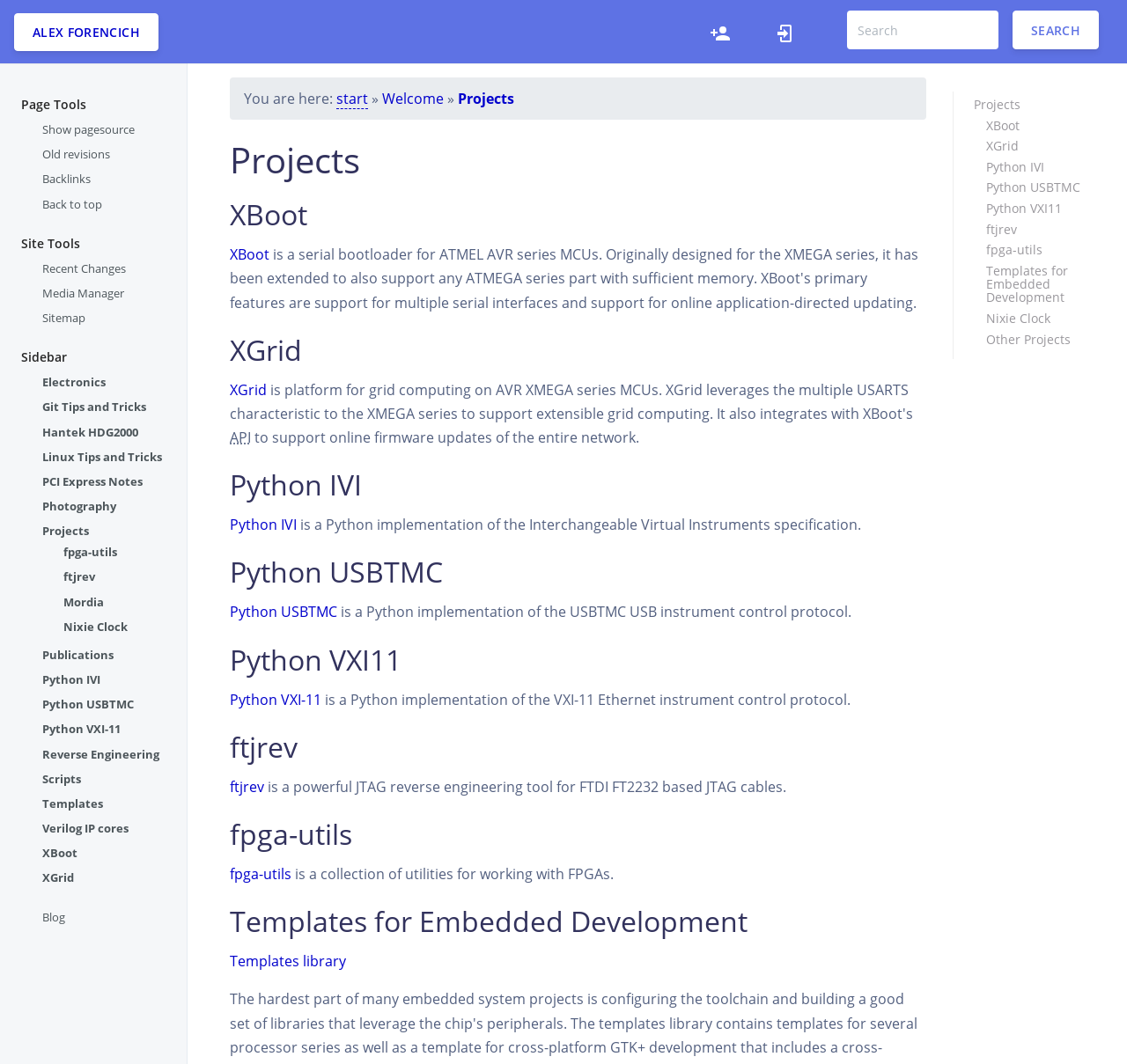Identify the bounding box coordinates for the UI element mentioned here: "Git Tips and Tricks". Provide the coordinates as four float values between 0 and 1, i.e., [left, top, right, bottom].

[0.038, 0.375, 0.13, 0.39]